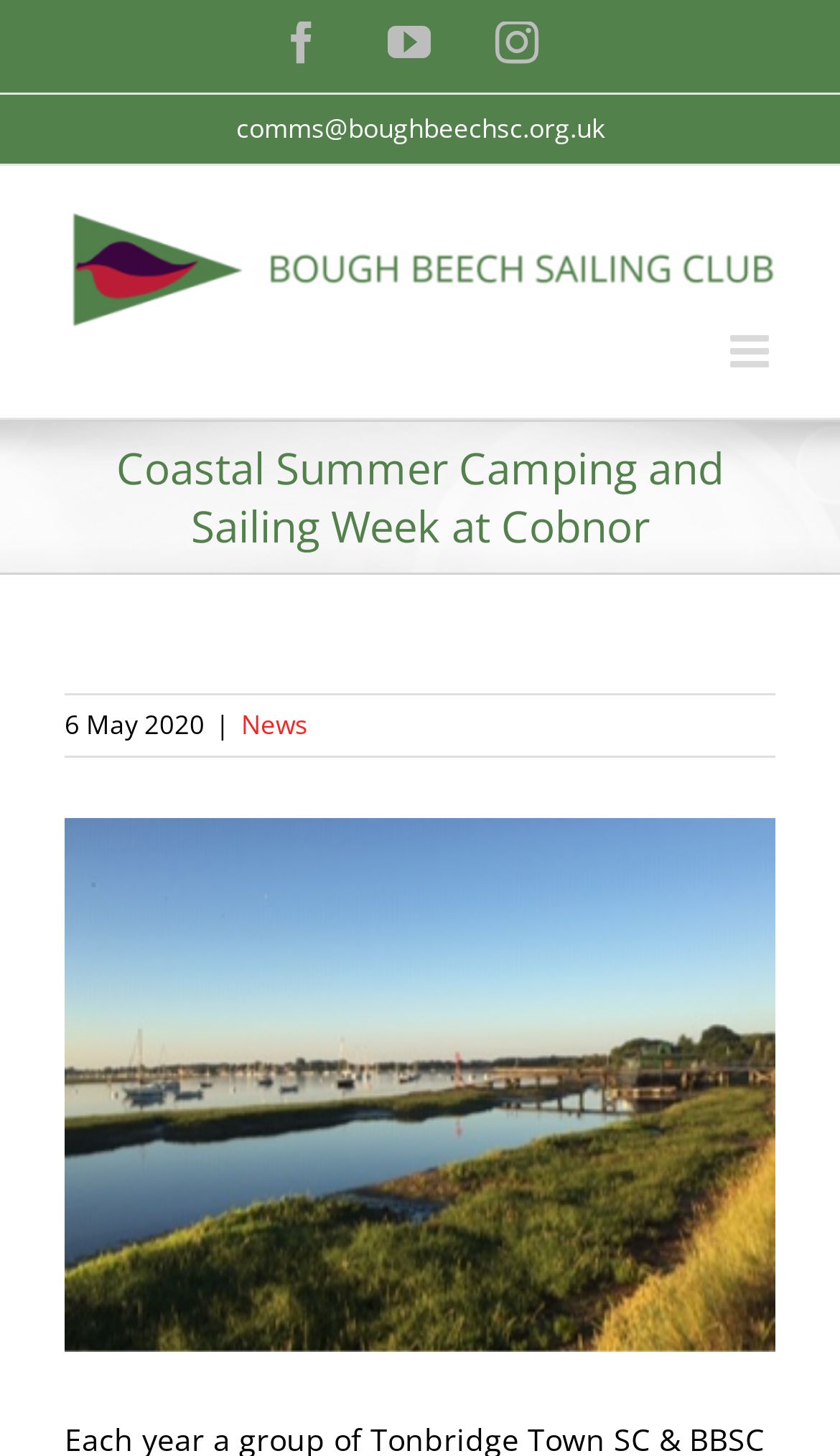Using the webpage screenshot, find the UI element described by comms@boughbeechsc.org.uk. Provide the bounding box coordinates in the format (top-left x, top-left y, bottom-right x, bottom-right y), ensuring all values are floating point numbers between 0 and 1.

[0.281, 0.076, 0.719, 0.101]